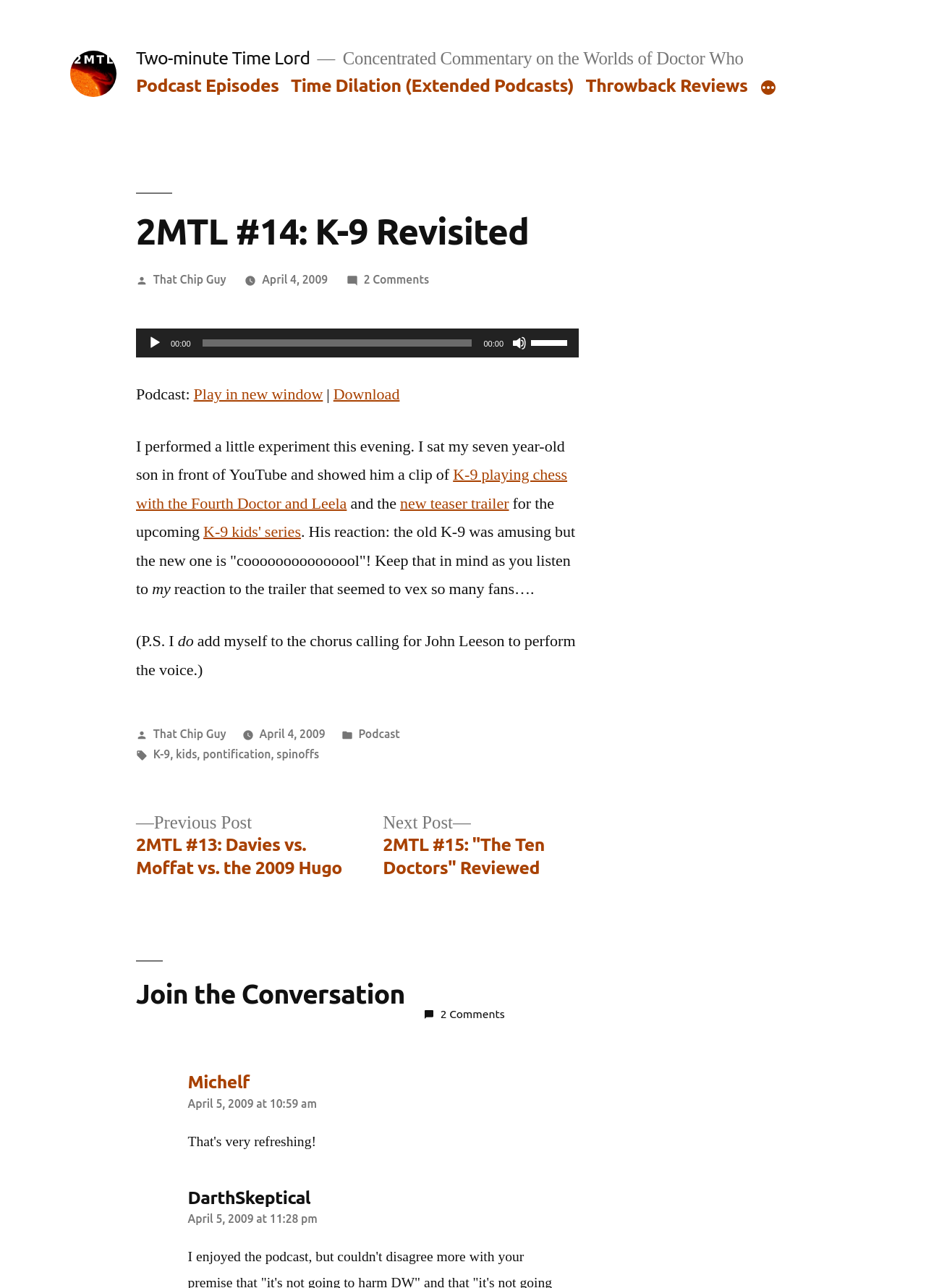Can you find the bounding box coordinates for the element to click on to achieve the instruction: "Click the 'Patient Privacy' link"?

None